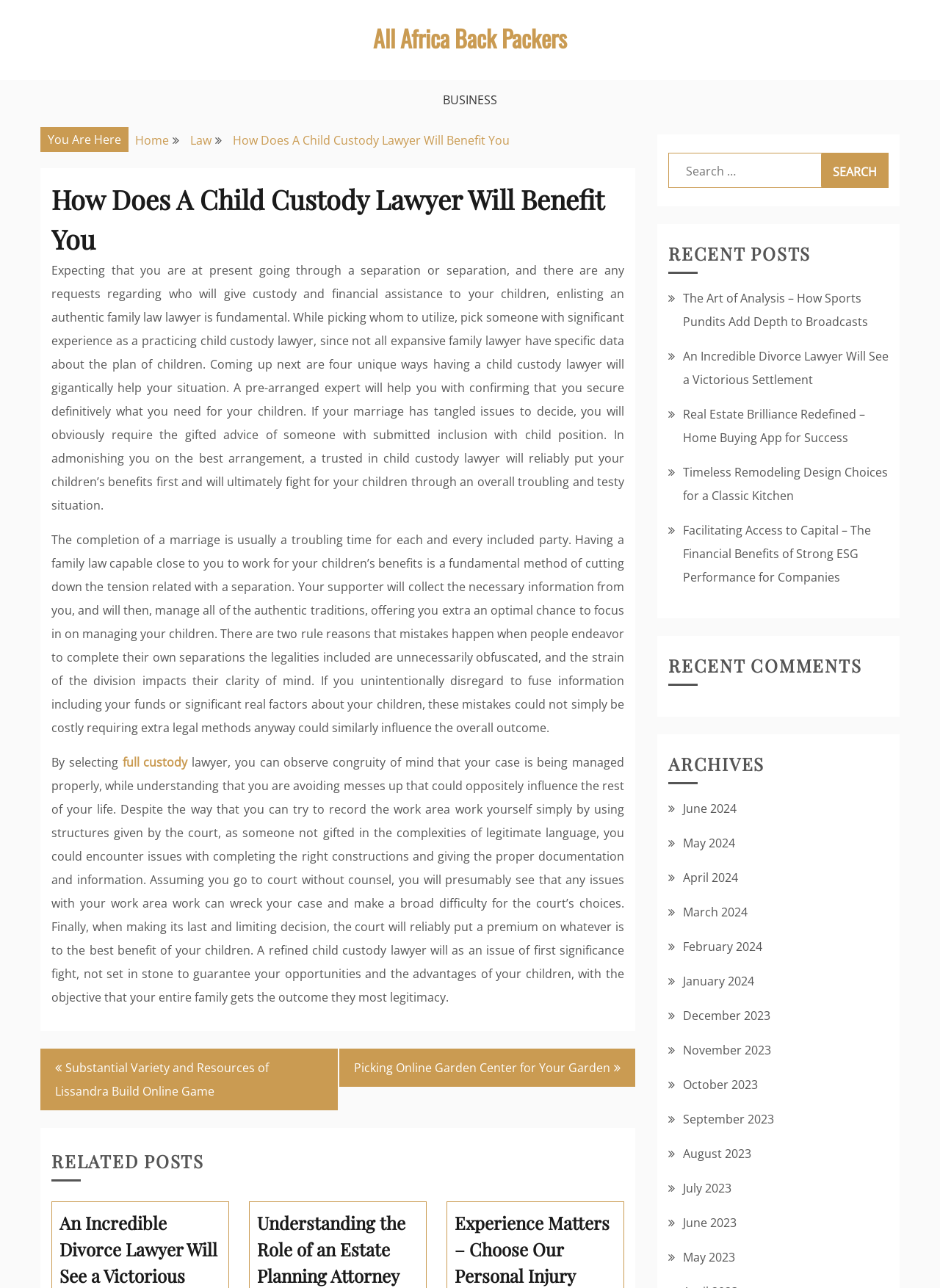What is the consequence of not having a child custody lawyer?
Based on the visual information, provide a detailed and comprehensive answer.

The webpage suggests that without a child custody lawyer, mistakes can occur in the legal process, which could lead to costly and time-consuming consequences. These mistakes may also impact the overall outcome of the case, potentially harming the children involved.